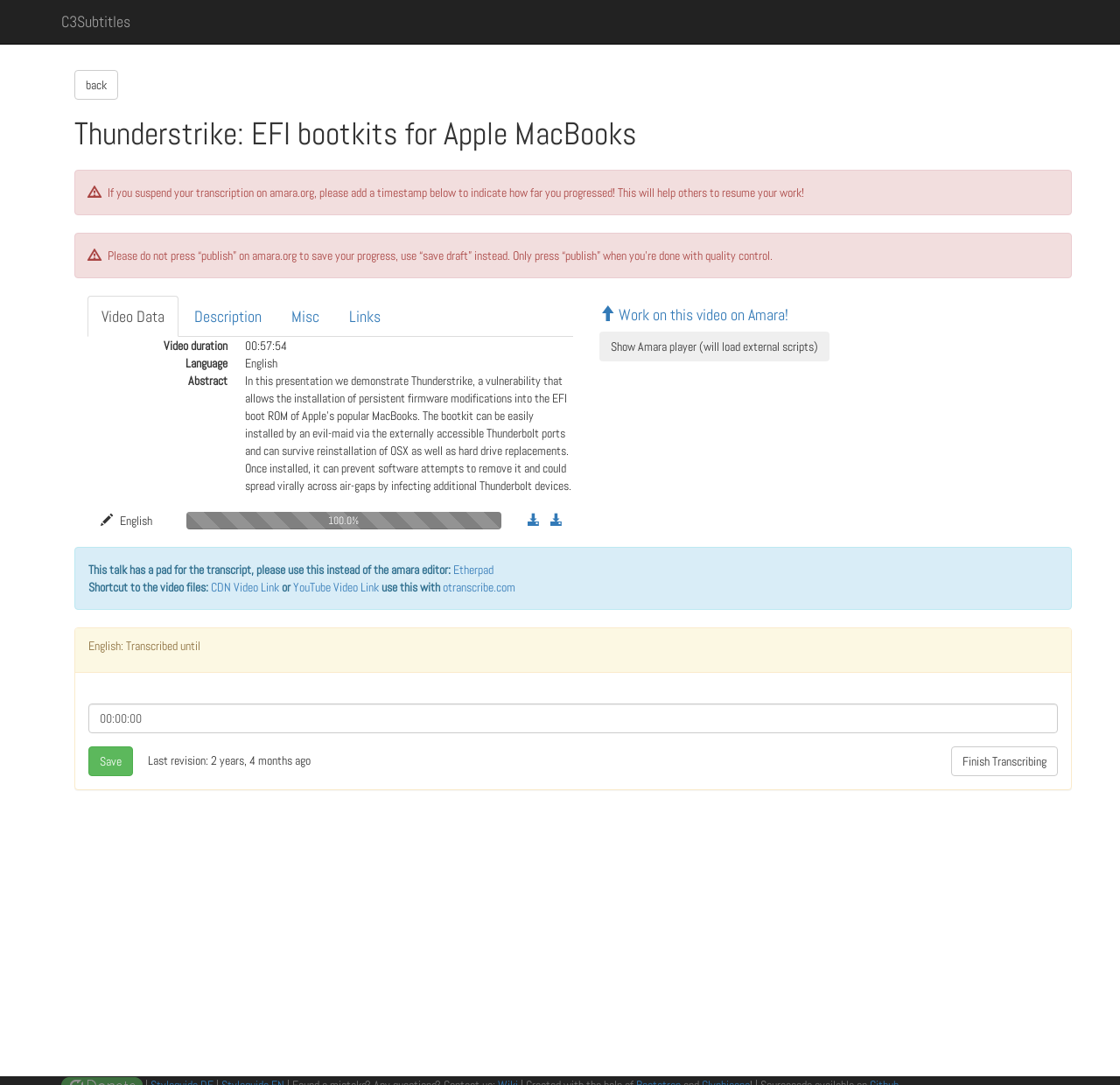Please determine the bounding box coordinates of the element's region to click in order to carry out the following instruction: "Select the 'Video Data' tab". The coordinates should be four float numbers between 0 and 1, i.e., [left, top, right, bottom].

[0.078, 0.272, 0.159, 0.311]